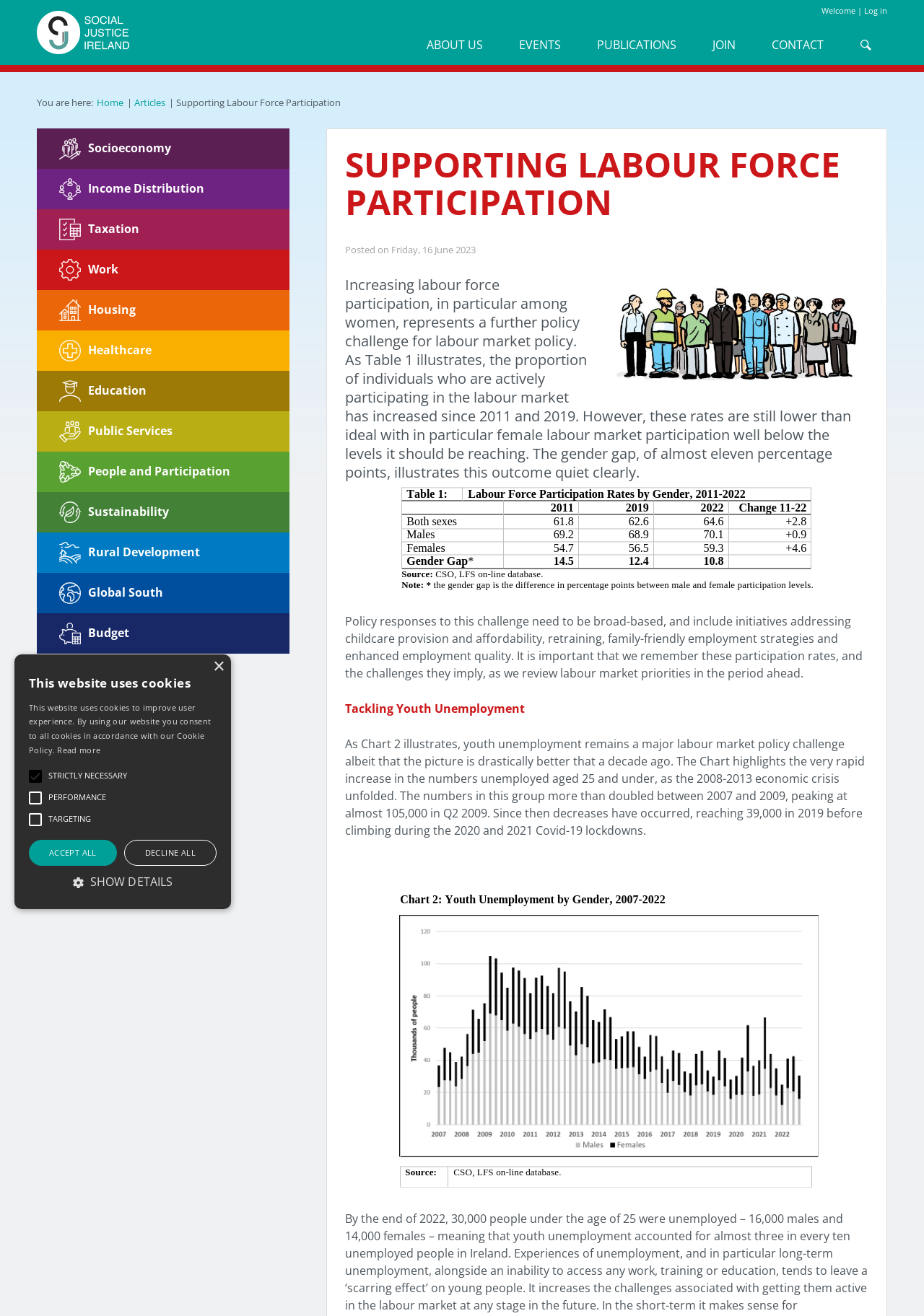Reply to the question with a brief word or phrase: What is the gender gap in labour market participation?

Almost eleven percentage points